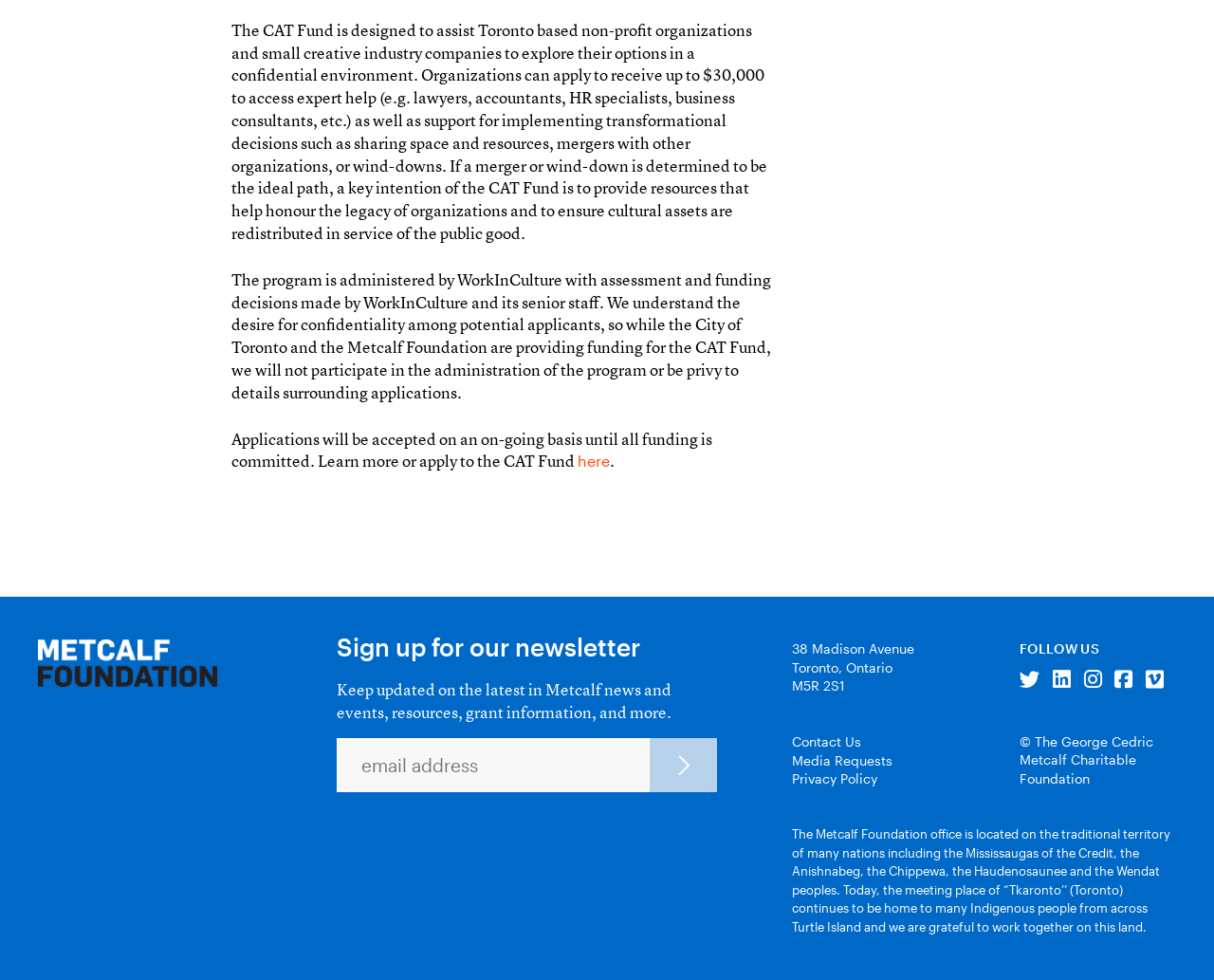Answer the question below with a single word or a brief phrase: 
What is the maximum amount of funding an organization can receive?

$30,000